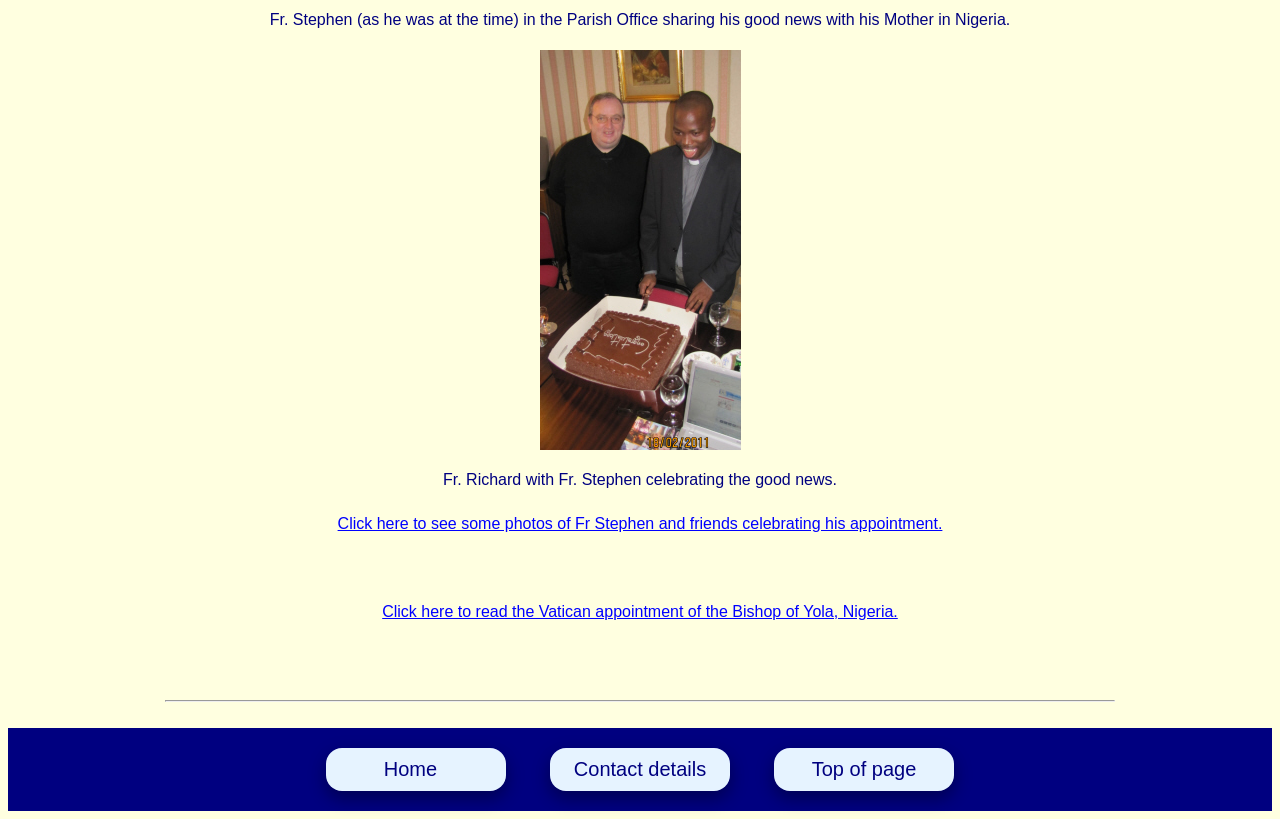Refer to the element description Contact details and identify the corresponding bounding box in the screenshot. Format the coordinates as (top-left x, top-left y, bottom-right x, bottom-right y) with values in the range of 0 to 1.

[0.43, 0.914, 0.57, 0.966]